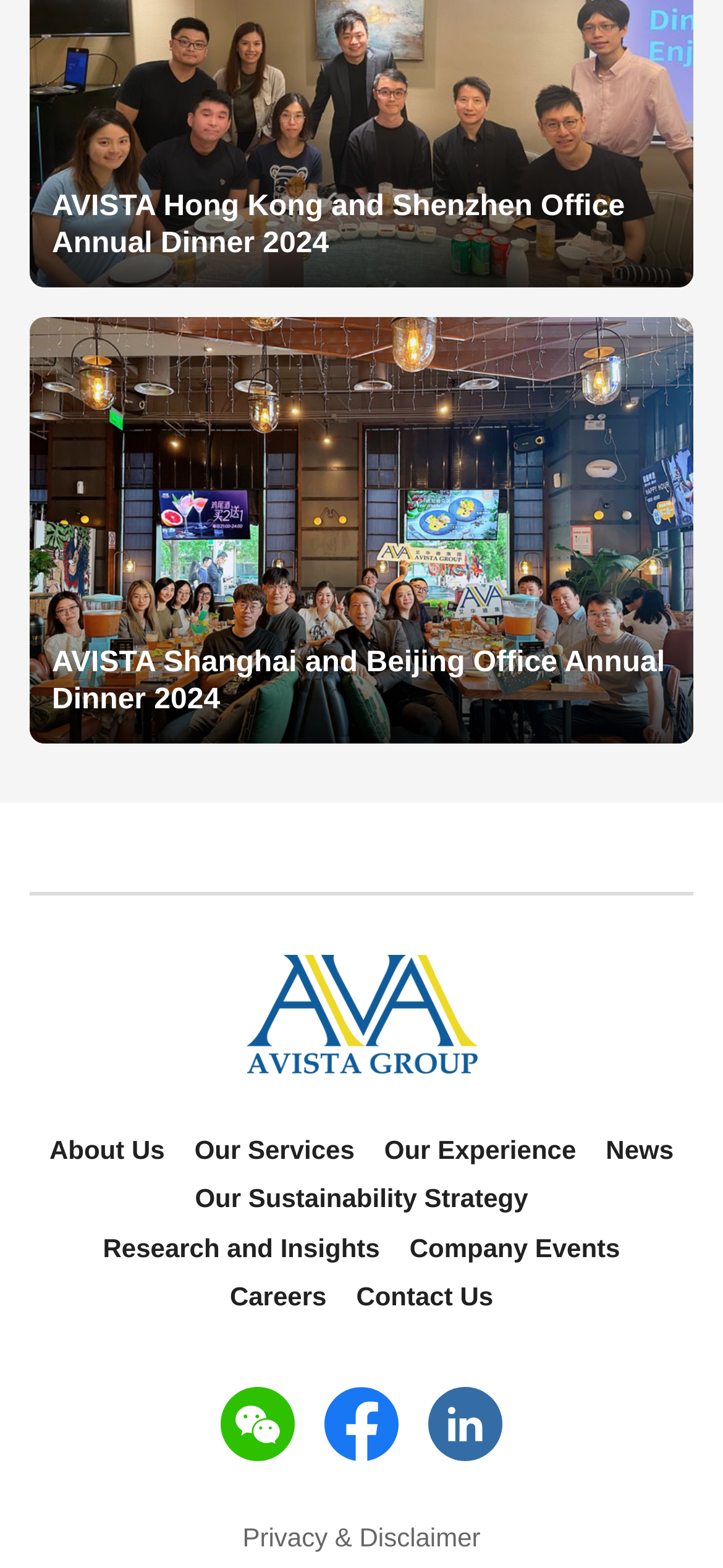What is the name of the event mentioned on the webpage?
Please answer the question with as much detail and depth as you can.

The webpage has a prominent link with the text 'AVISTA Shanghai and Beijing Office Annual Dinner 2024' which suggests that this is the name of an event. The bounding box coordinates of this element are [0.041, 0.202, 0.959, 0.474] which indicates that it is a prominent element on the webpage.